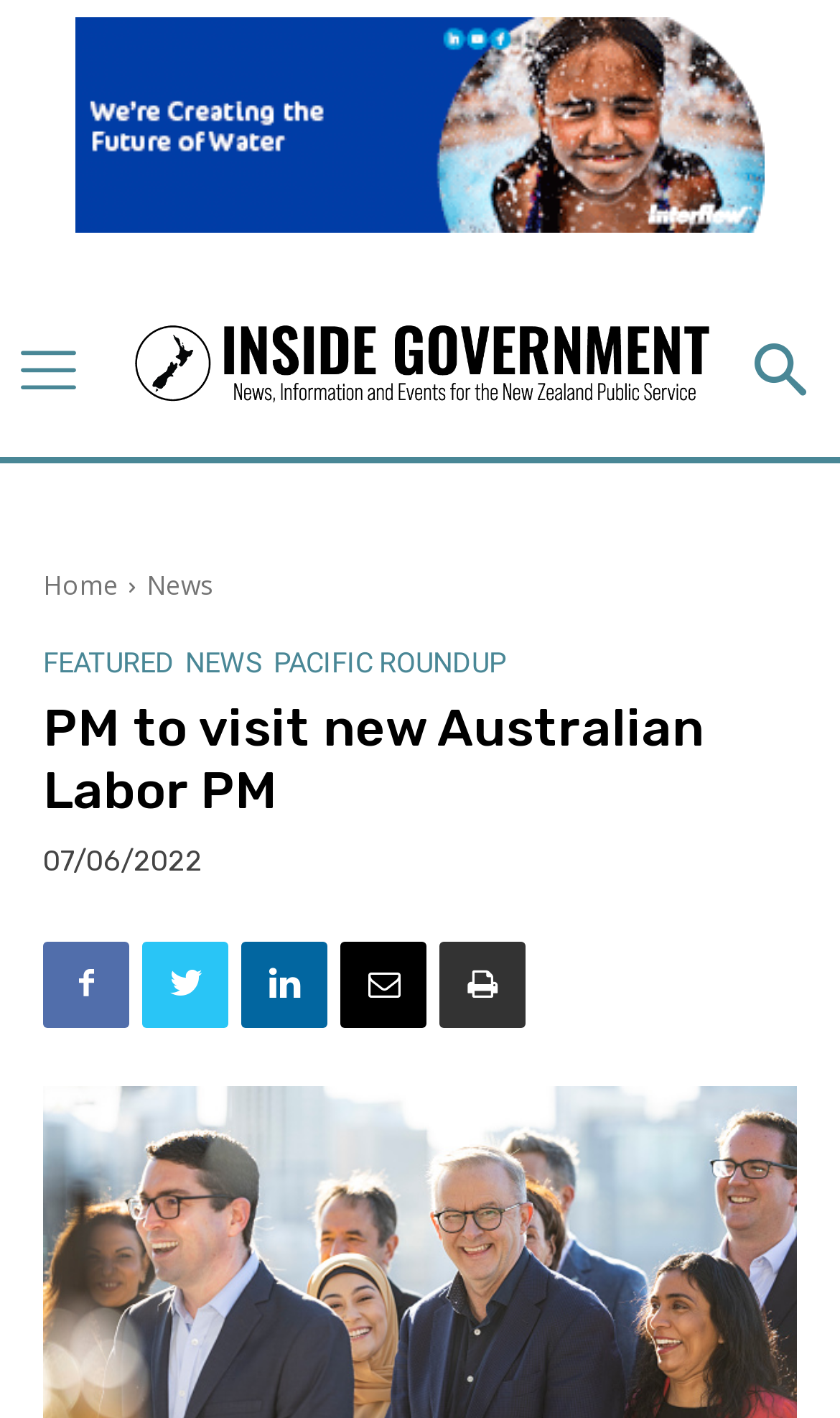What is the type of the main image?
From the details in the image, provide a complete and detailed answer to the question.

I looked at the image elements on the webpage and found that there is no main image. The image elements are either the logo or advertisements, but there is no main image related to the article.